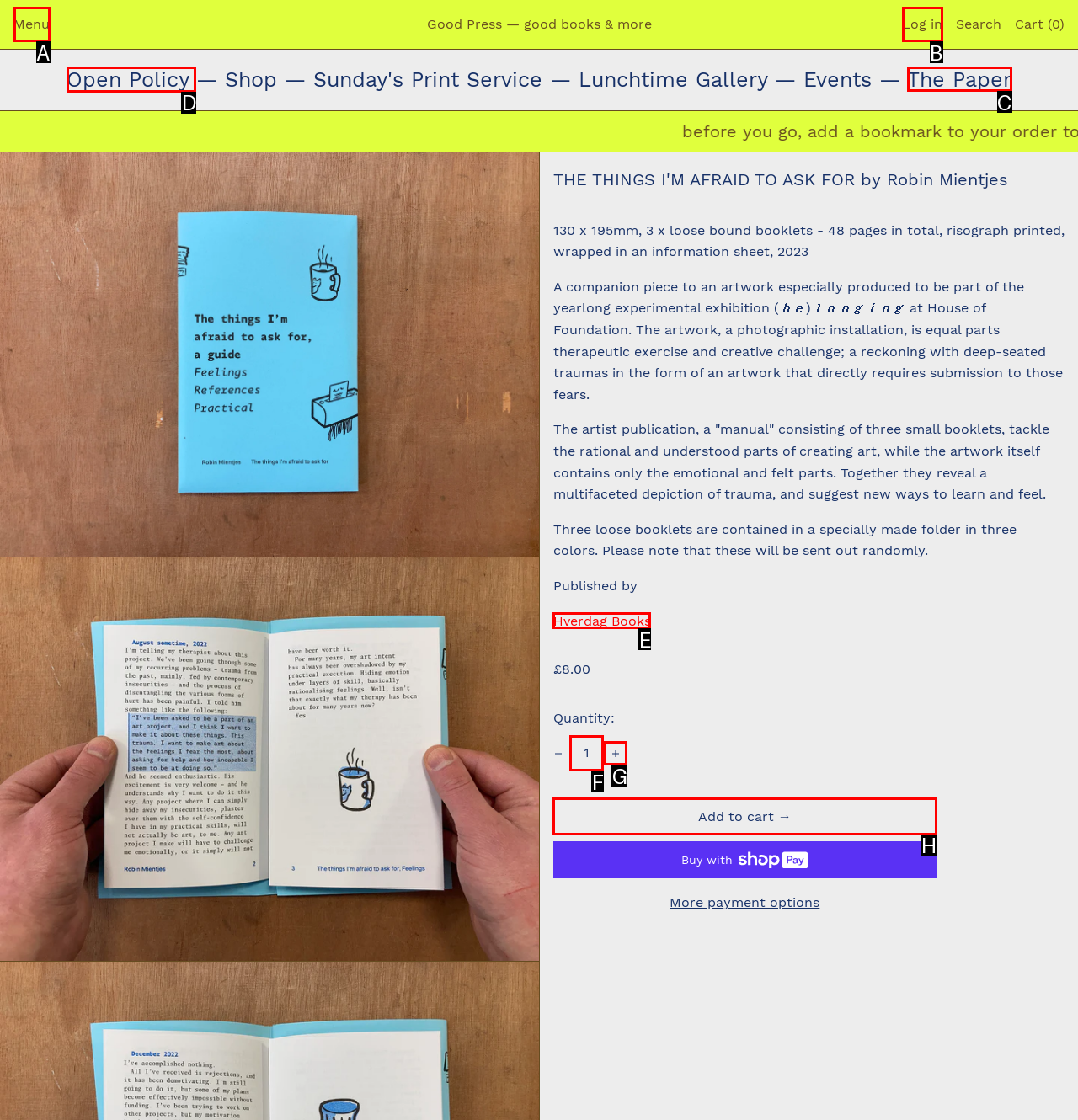Choose the HTML element you need to click to achieve the following task: View the 'Open Policy'
Respond with the letter of the selected option from the given choices directly.

D